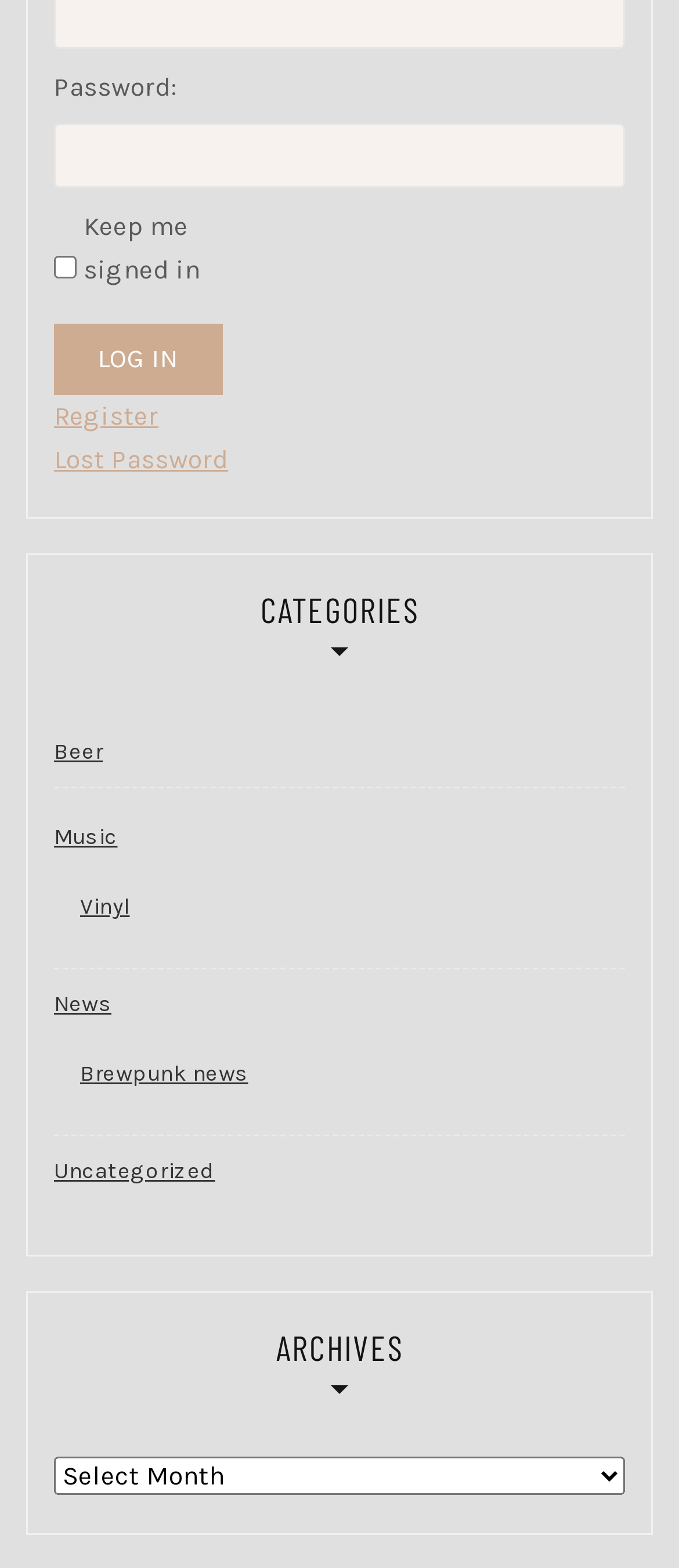Is the checkbox 'Keep me signed in' checked?
Answer the question with as much detail as you can, using the image as a reference.

The checkbox 'Keep me signed in' is not checked, as indicated by the checkbox element with the description 'Keep me signed in' and the attribute 'checked: false'.